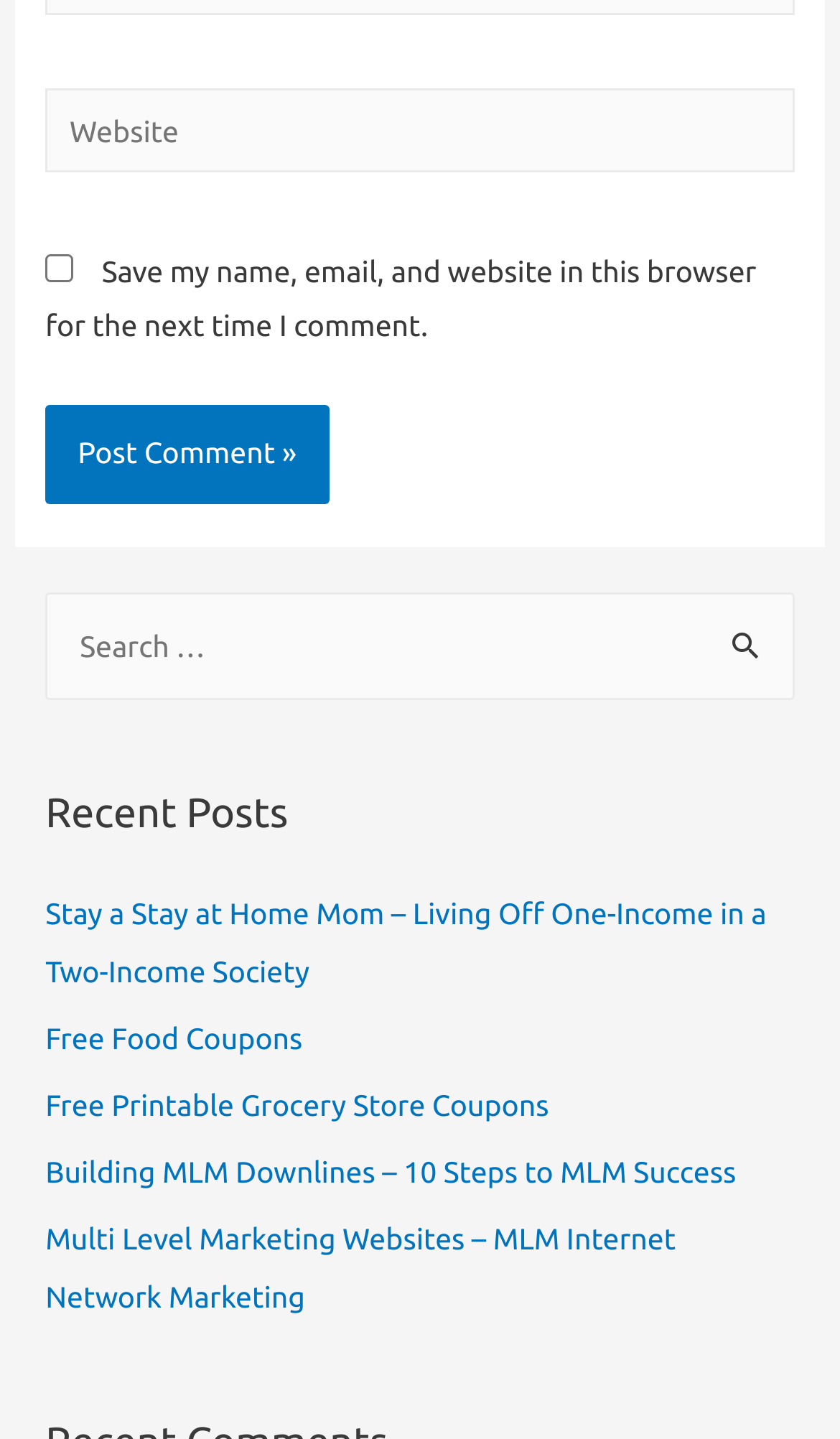Please identify the bounding box coordinates of the area that needs to be clicked to follow this instruction: "Post a comment".

[0.054, 0.282, 0.392, 0.35]